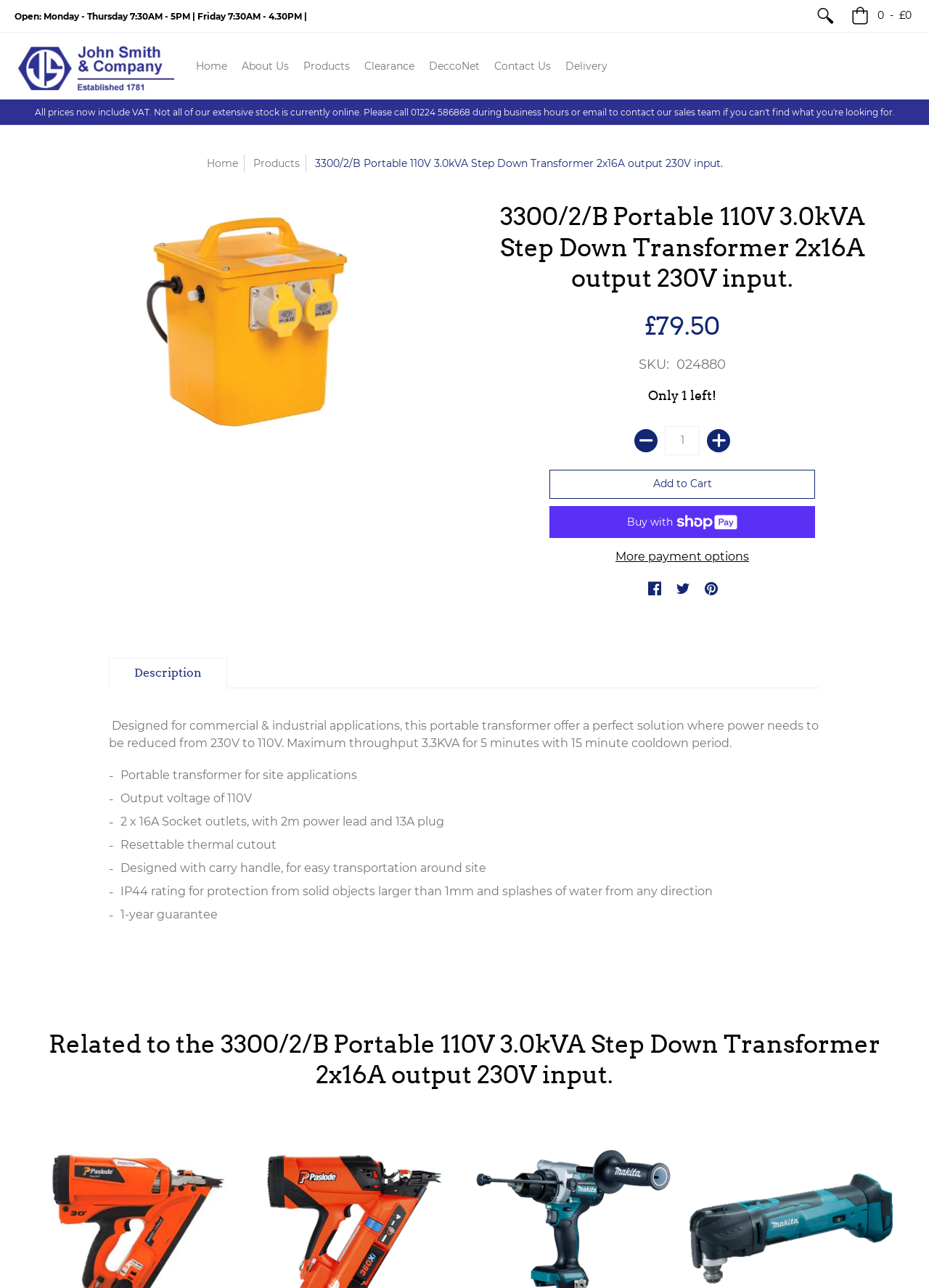Find the bounding box coordinates of the element to click in order to complete this instruction: "visit Home page". The bounding box coordinates must be four float numbers between 0 and 1, denoted as [left, top, right, bottom].

None